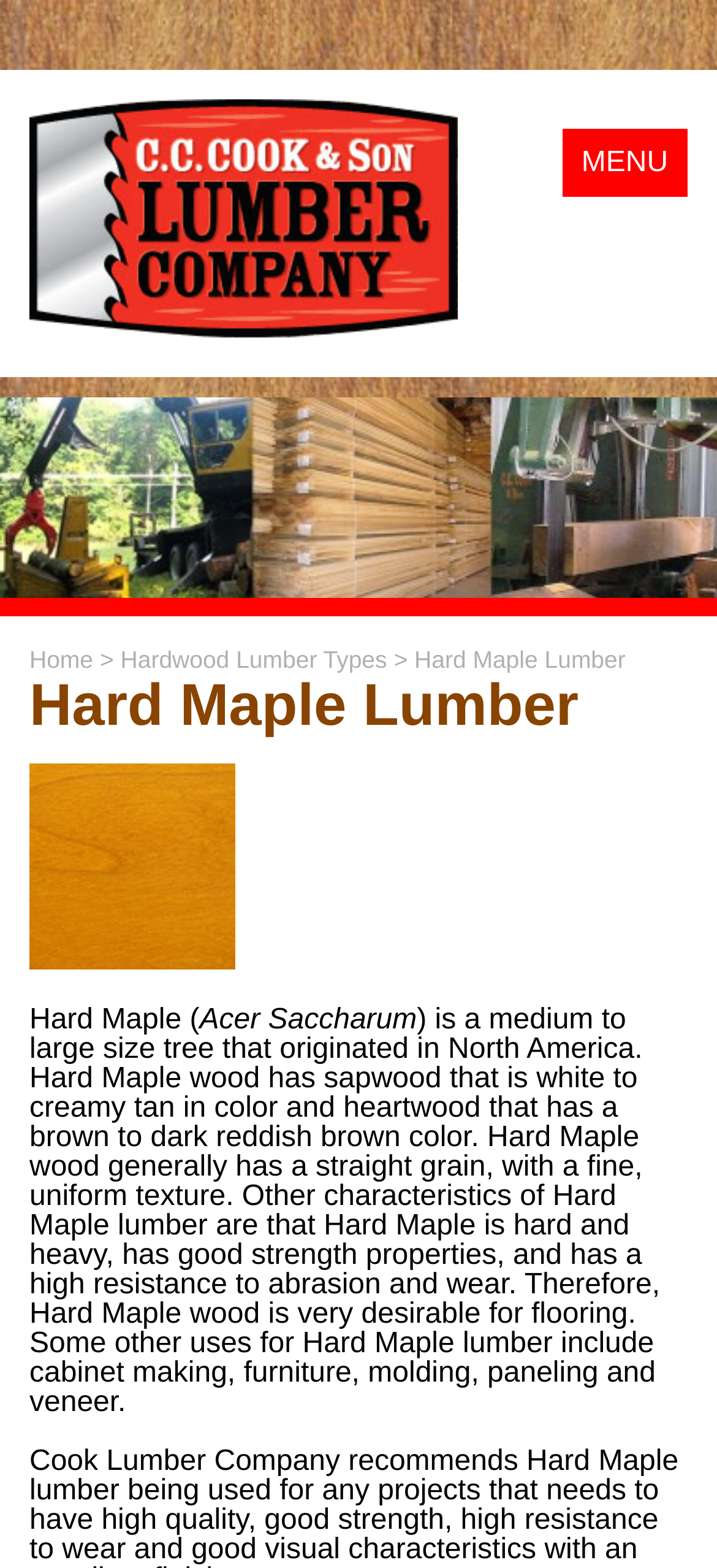Elaborate on the different components and information displayed on the webpage.

The webpage is about Cook Lumber, a supplier of maple hardwoods. At the top left corner, there is a Cook Lumber logo, accompanied by links to different language options, including Deutsch, Français, and Español. Below the logo, there is a navigation menu with links to various sections, such as Home, About Us, Indiana Hardwoods, Woodbricks, News, and Contact.

On the top right corner, there is a link to the MENU. Below the navigation menu, there is a heading that reads "Hard Maple Lumber" in a prominent font size. Next to the heading, there is an image of Hard Maple Lumber.

Below the image, there is a detailed description of Hard Maple wood, which includes its origin, characteristics, and uses. The text explains that Hard Maple wood has a straight grain, fine texture, and is hard and heavy, making it suitable for flooring, cabinet making, furniture, molding, paneling, and veneer.

At the bottom of the page, there are social media links to Twitter, Facebook, LinkedIn, and Pinterest.